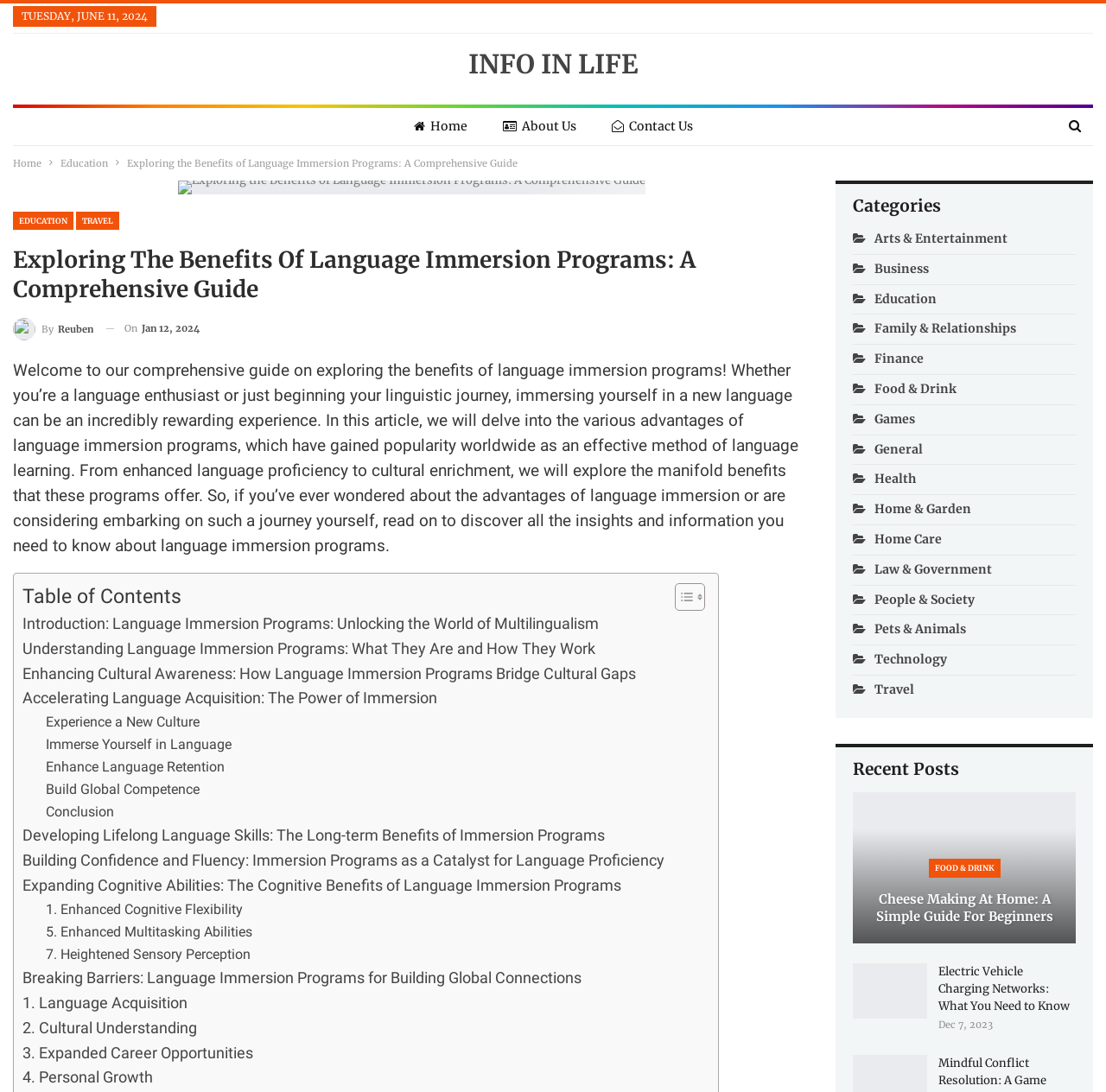Locate the bounding box coordinates of the region to be clicked to comply with the following instruction: "Toggle the table of contents". The coordinates must be four float numbers between 0 and 1, in the form [left, top, right, bottom].

[0.598, 0.533, 0.634, 0.56]